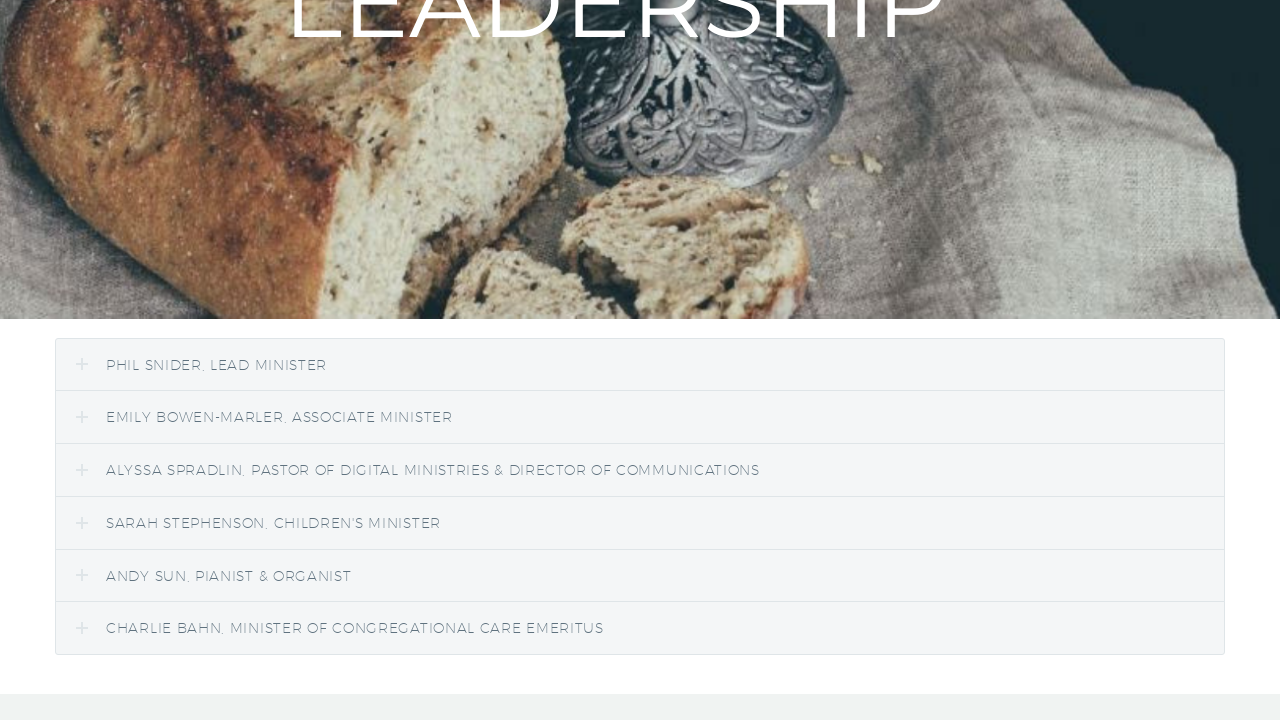Please predict the bounding box coordinates (top-left x, top-left y, bottom-right x, bottom-right y) for the UI element in the screenshot that fits the description: Reviews

None